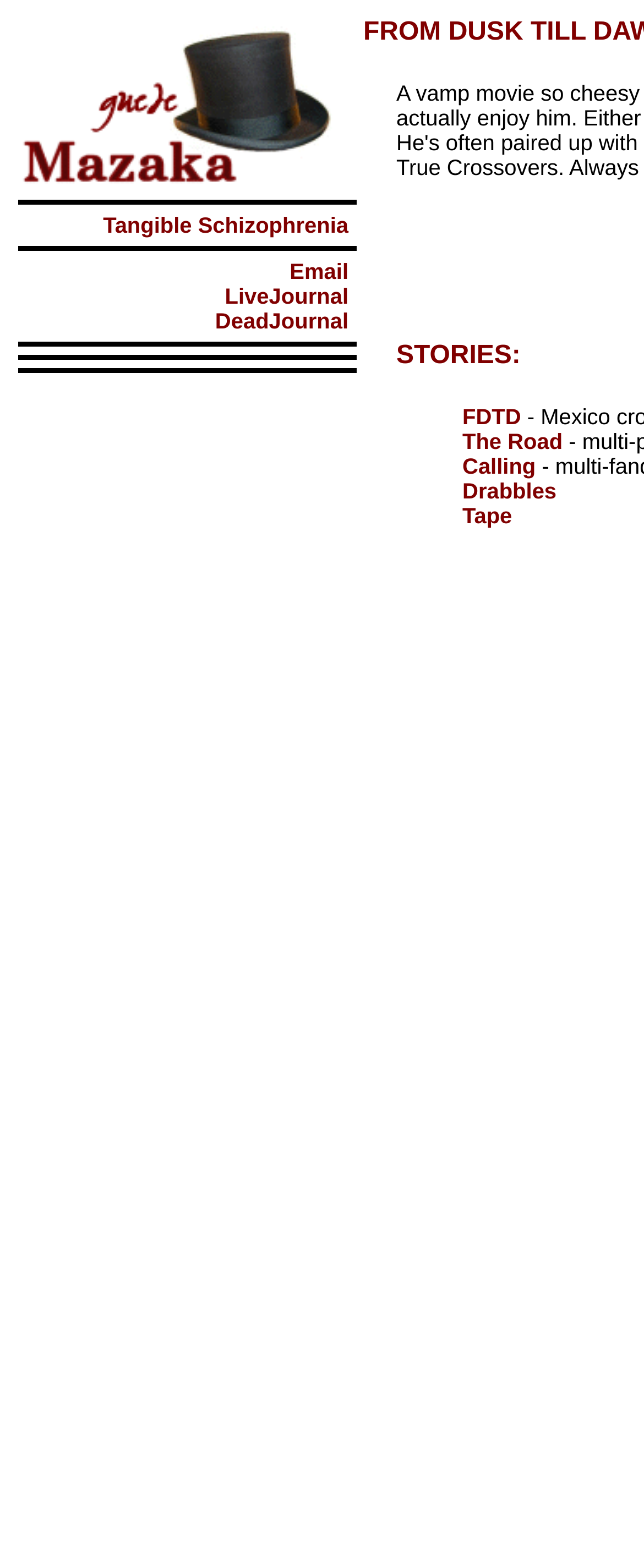Determine the coordinates of the bounding box for the clickable area needed to execute this instruction: "Read the Drabbles story".

[0.718, 0.305, 0.864, 0.321]